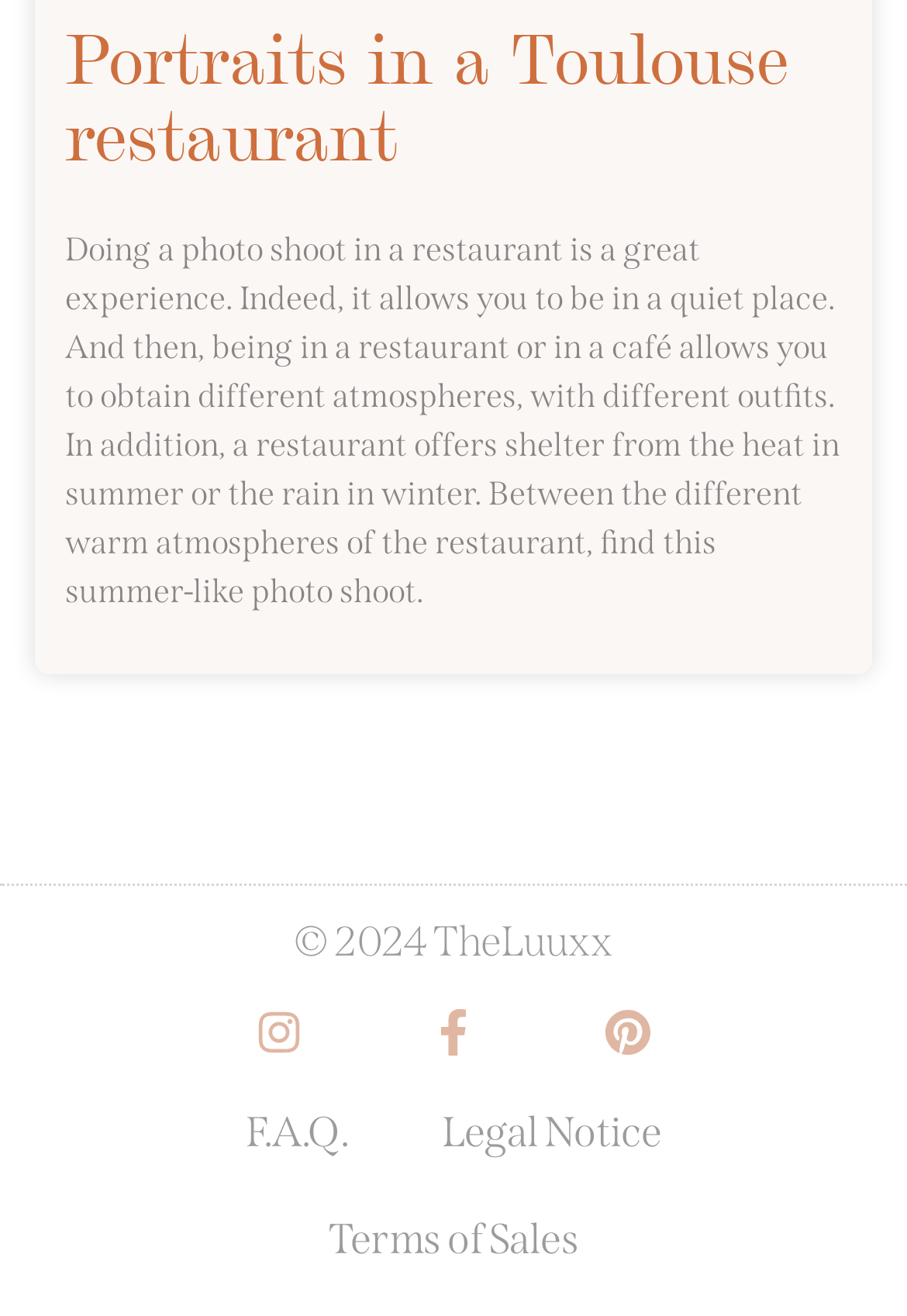Please answer the following question using a single word or phrase: 
What is the purpose of a restaurant in a photo shoot?

Shelter from heat or rain